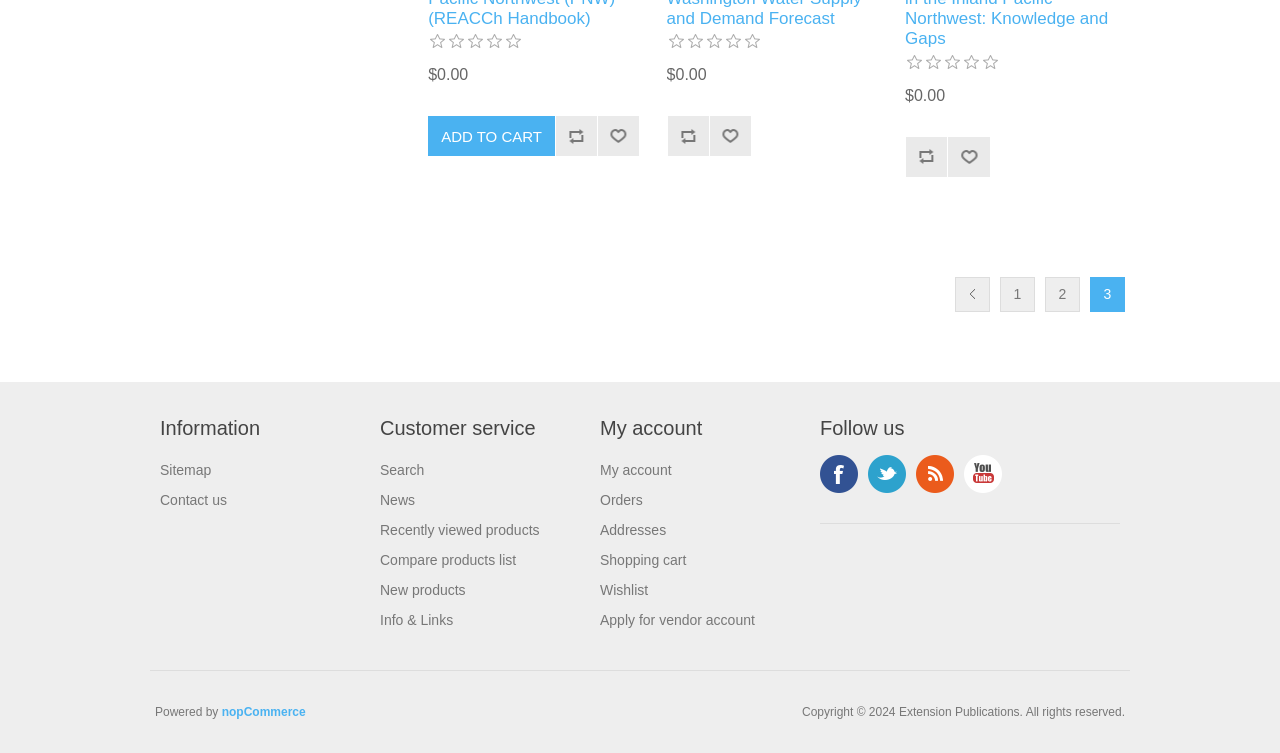How many navigation links are there in the footer?
Kindly answer the question with as much detail as you can.

I counted the number of links in the footer section, starting from 'Sitemap' and ending at 'Info & Links'. There are 12 links in total.